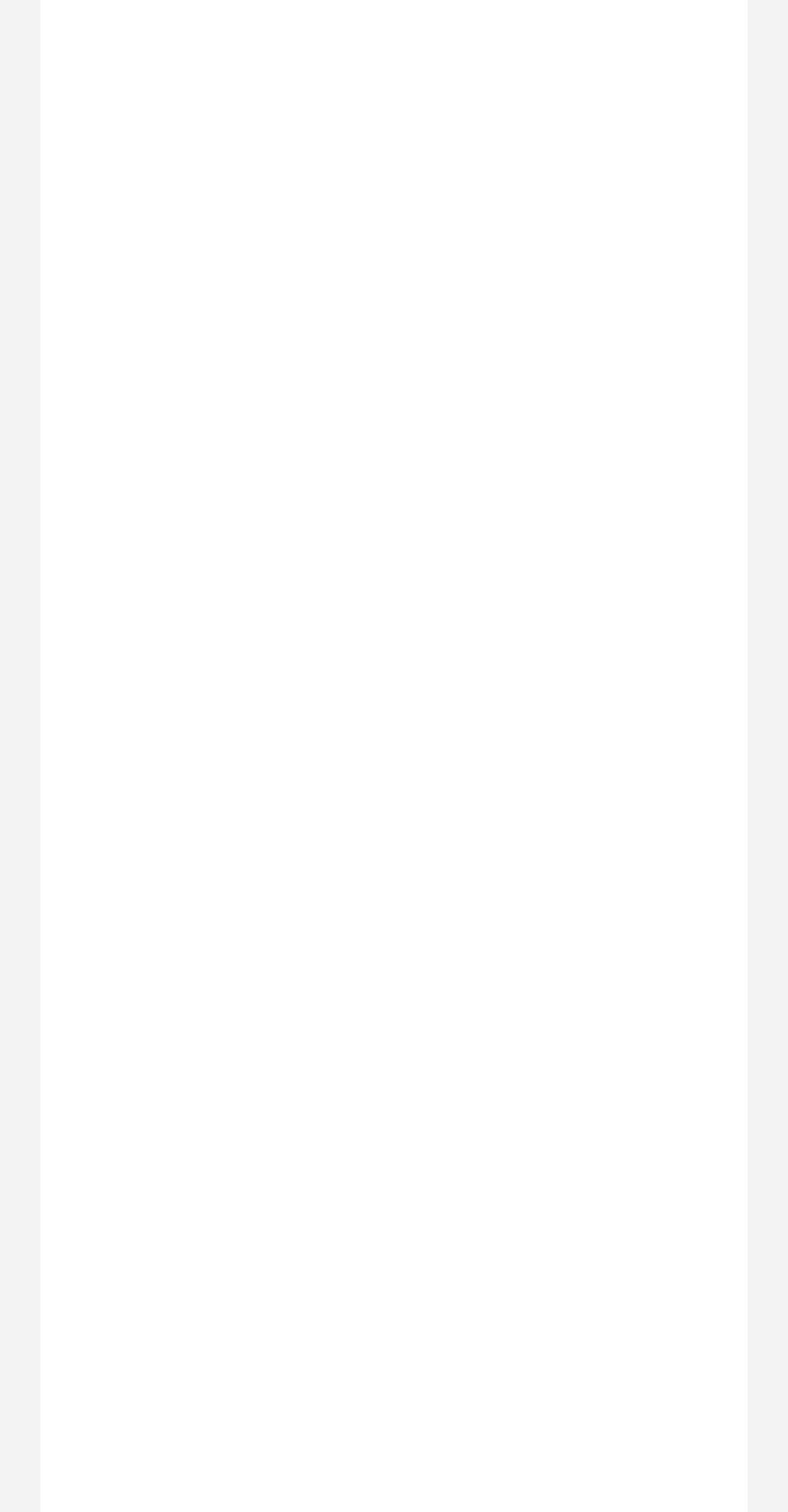What language is Kify Sugar in? Observe the screenshot and provide a one-word or short phrase answer.

Telugu